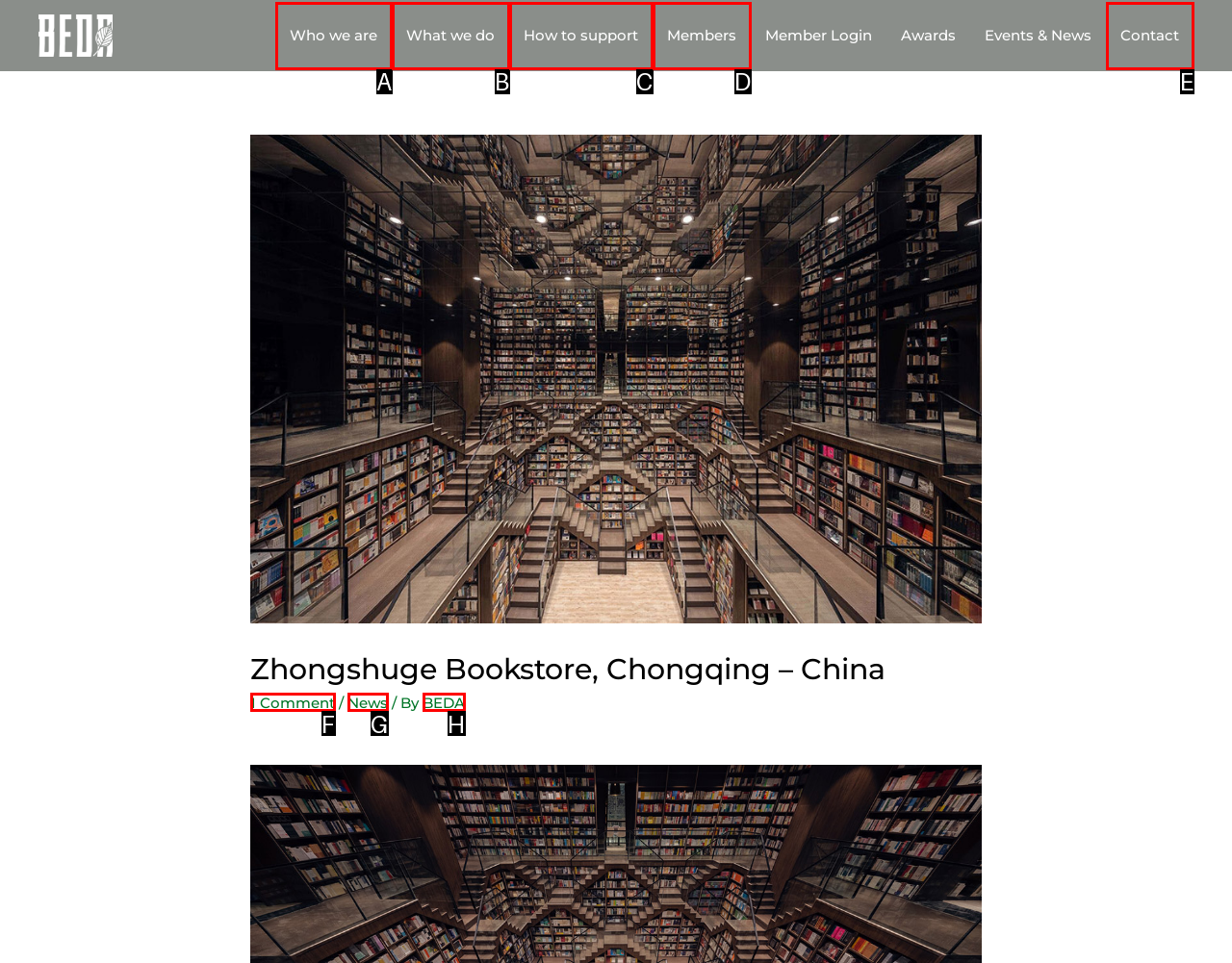Identify the HTML element that corresponds to the description: News
Provide the letter of the matching option from the given choices directly.

G